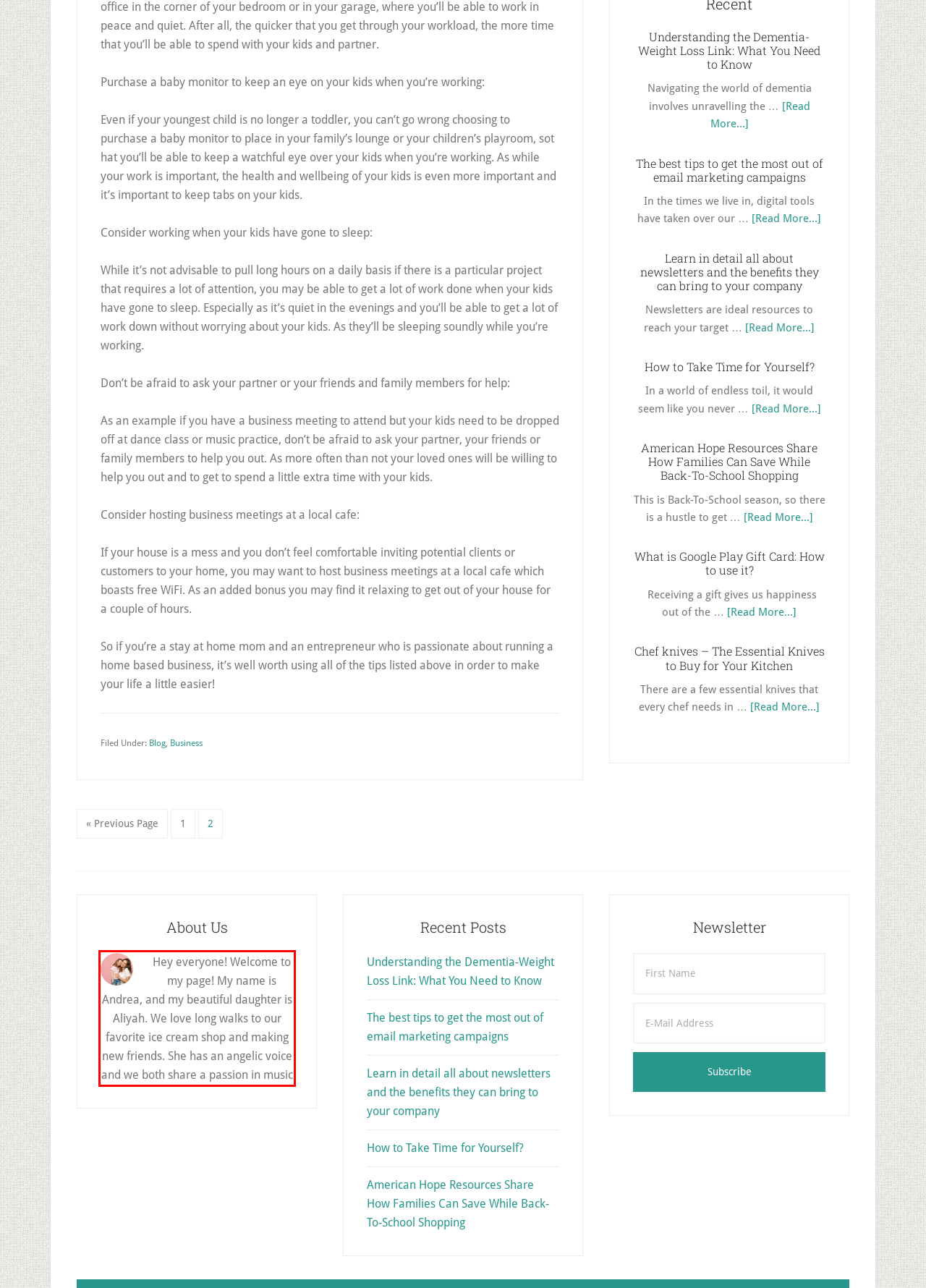Please use OCR to extract the text content from the red bounding box in the provided webpage screenshot.

Hey everyone! Welcome to my page! My name is Andrea, and my beautiful daughter is Aliyah. We love long walks to our favorite ice cream shop and making new friends. She has an angelic voice and we both share a passion in music